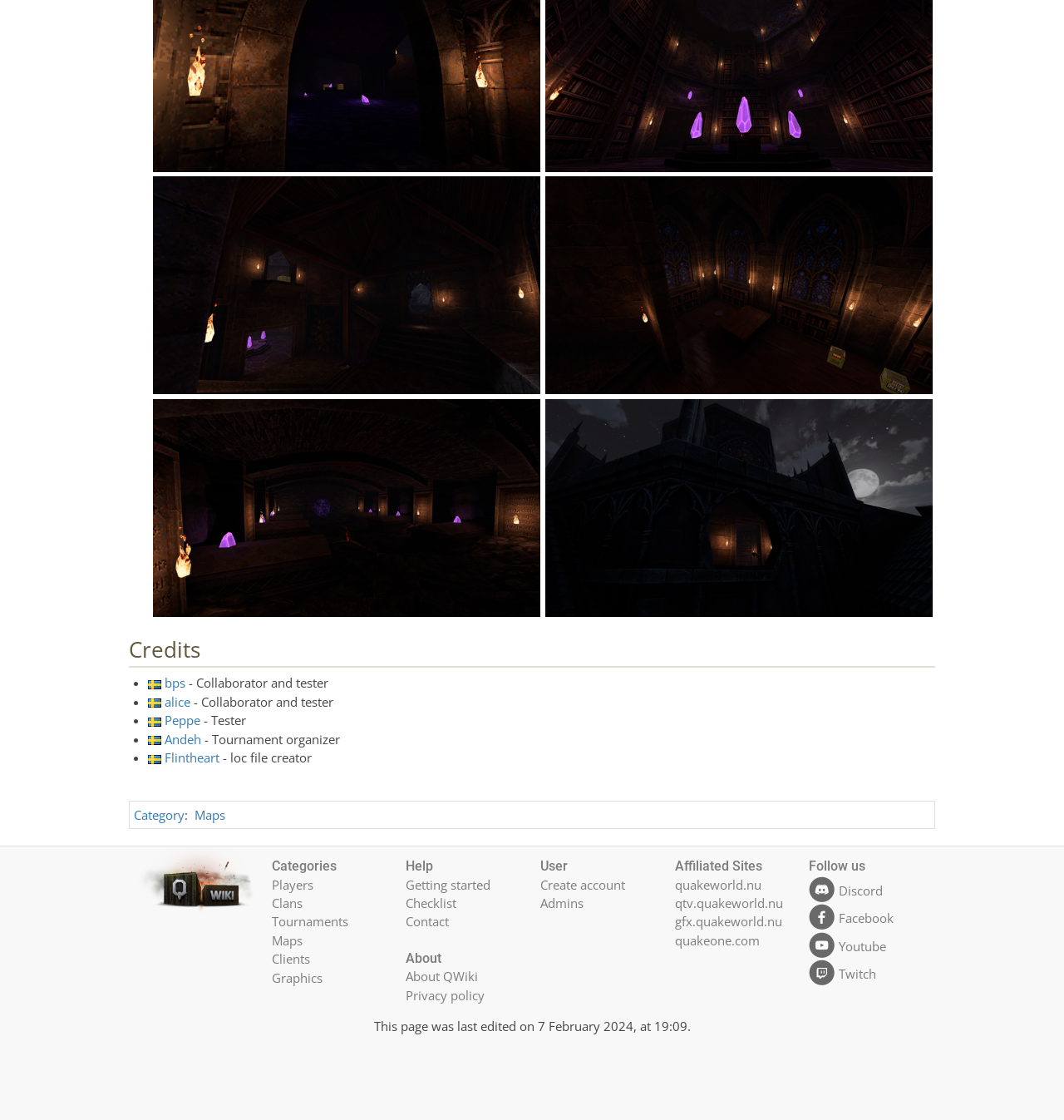Reply to the question with a single word or phrase:
What is the country associated with the links 'bps', 'alice', and 'Peppe'?

Sweden